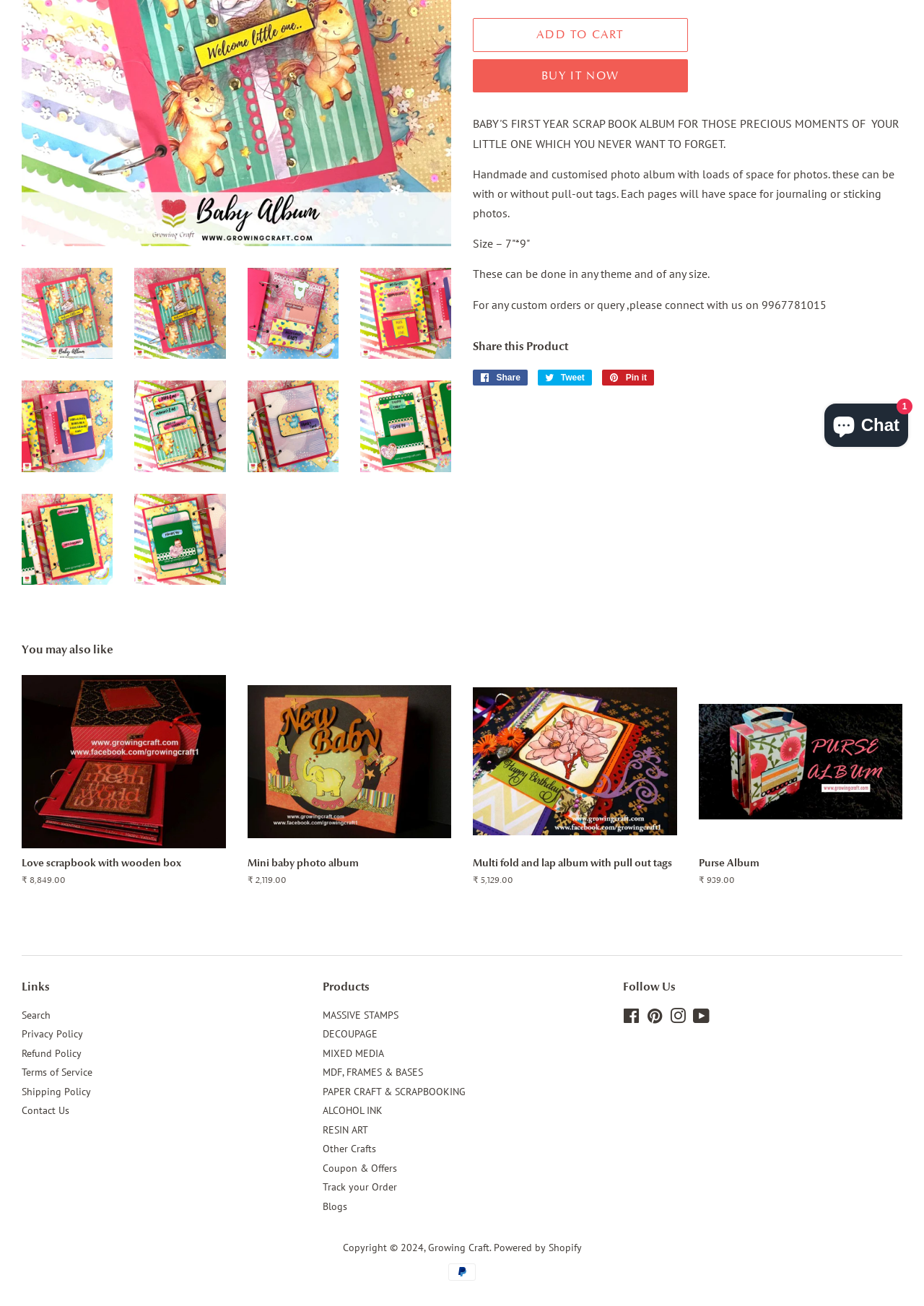Find the bounding box coordinates corresponding to the UI element with the description: "Chat1". The coordinates should be formatted as [left, top, right, bottom], with values as floats between 0 and 1.

[0.892, 0.309, 0.983, 0.342]